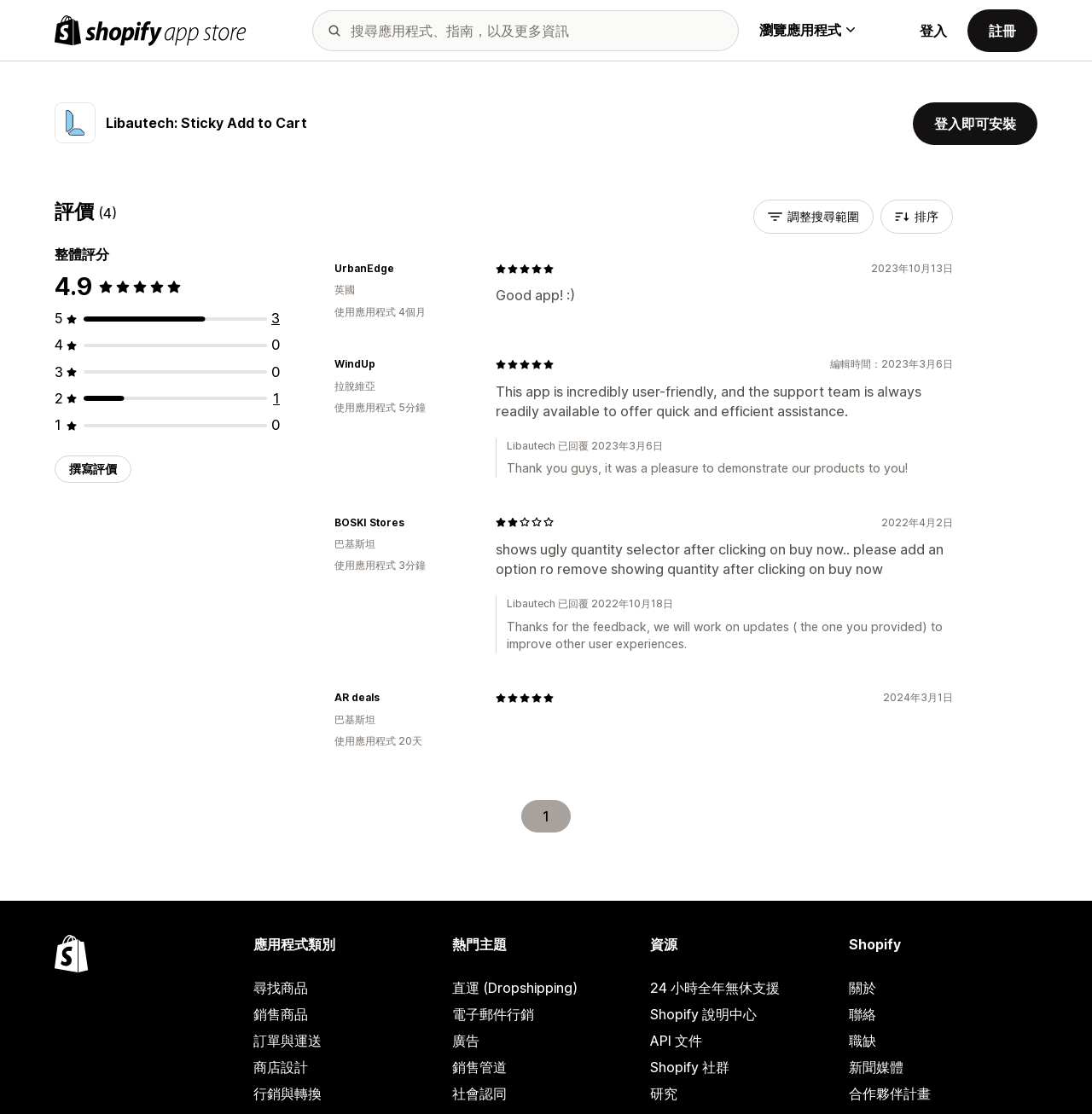How many reviews are there for the app?
Give a one-word or short phrase answer based on the image.

3